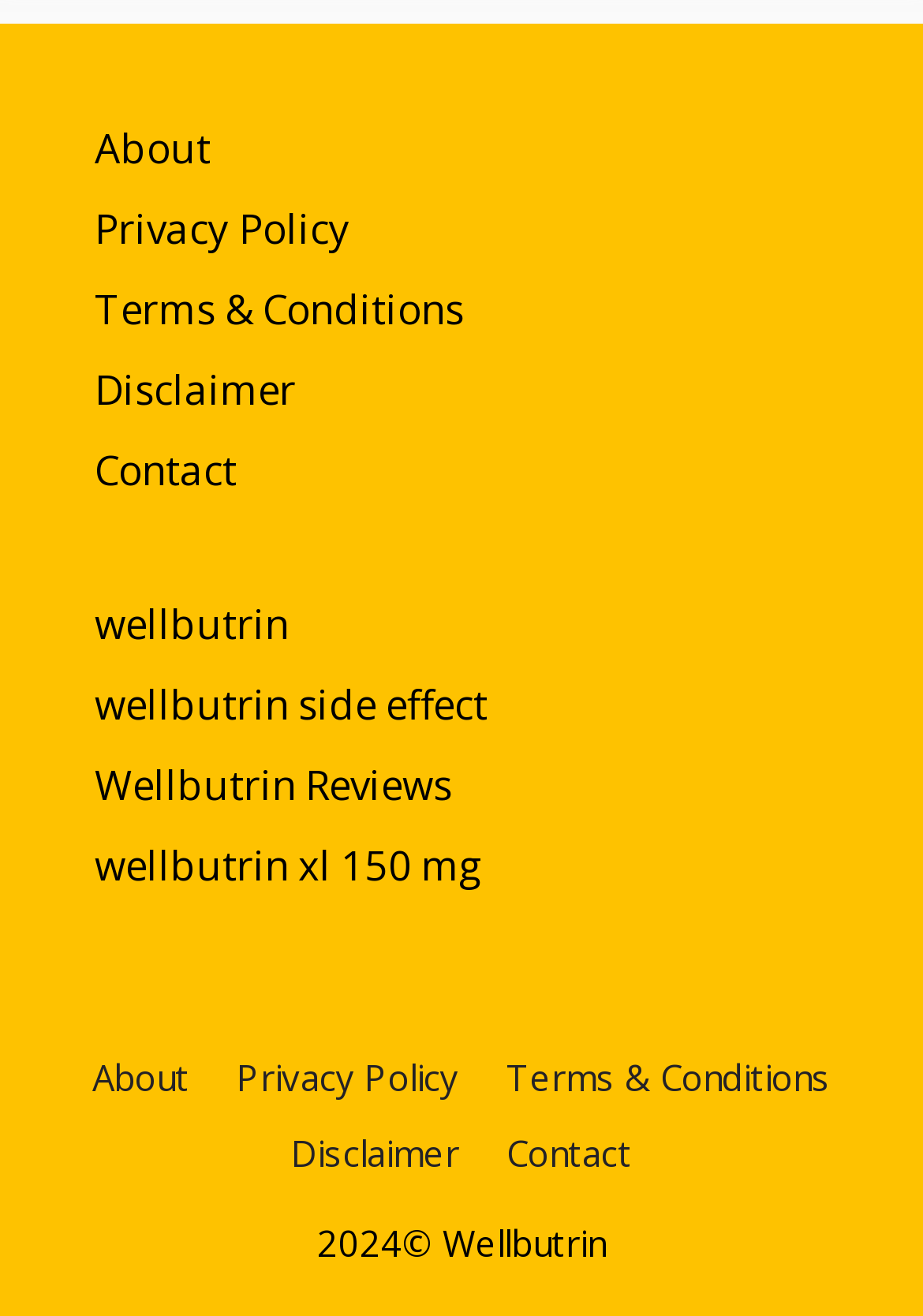Point out the bounding box coordinates of the section to click in order to follow this instruction: "Visit the main page".

None